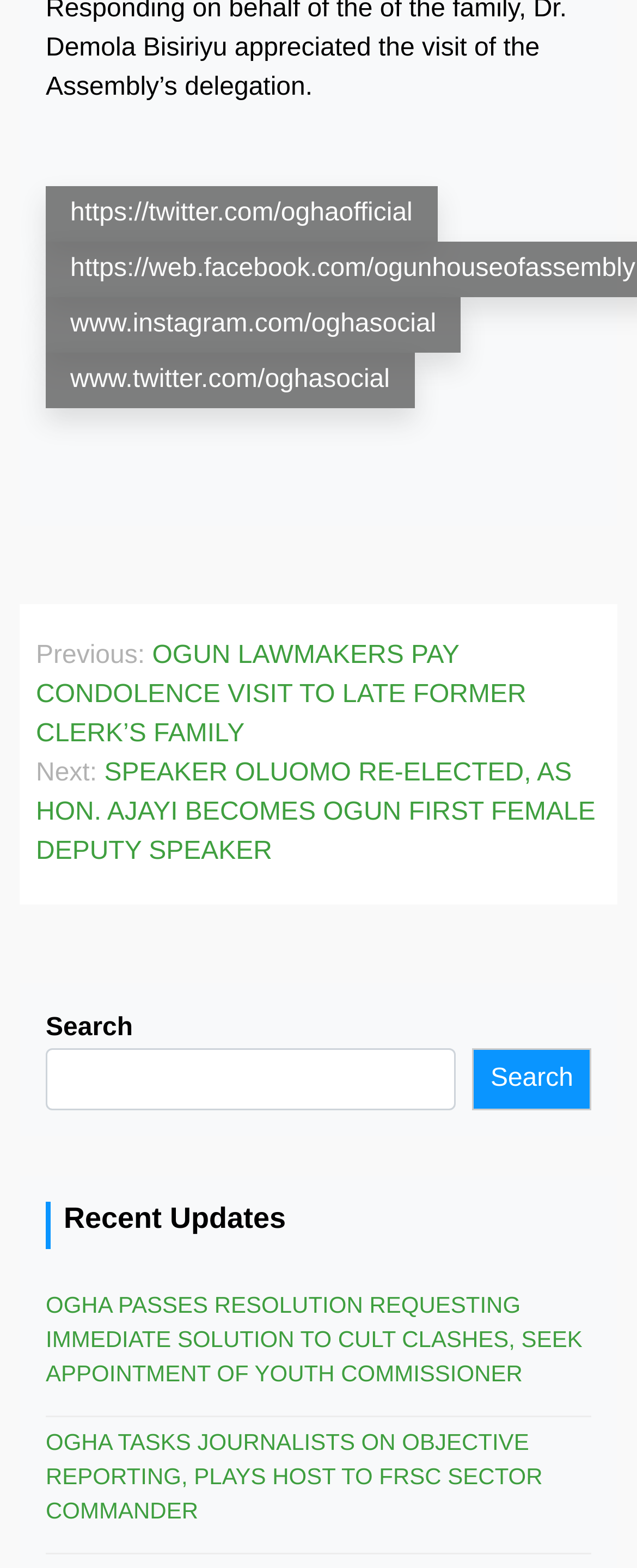Please identify the bounding box coordinates of the area I need to click to accomplish the following instruction: "Go to previous post".

[0.056, 0.406, 0.944, 0.481]